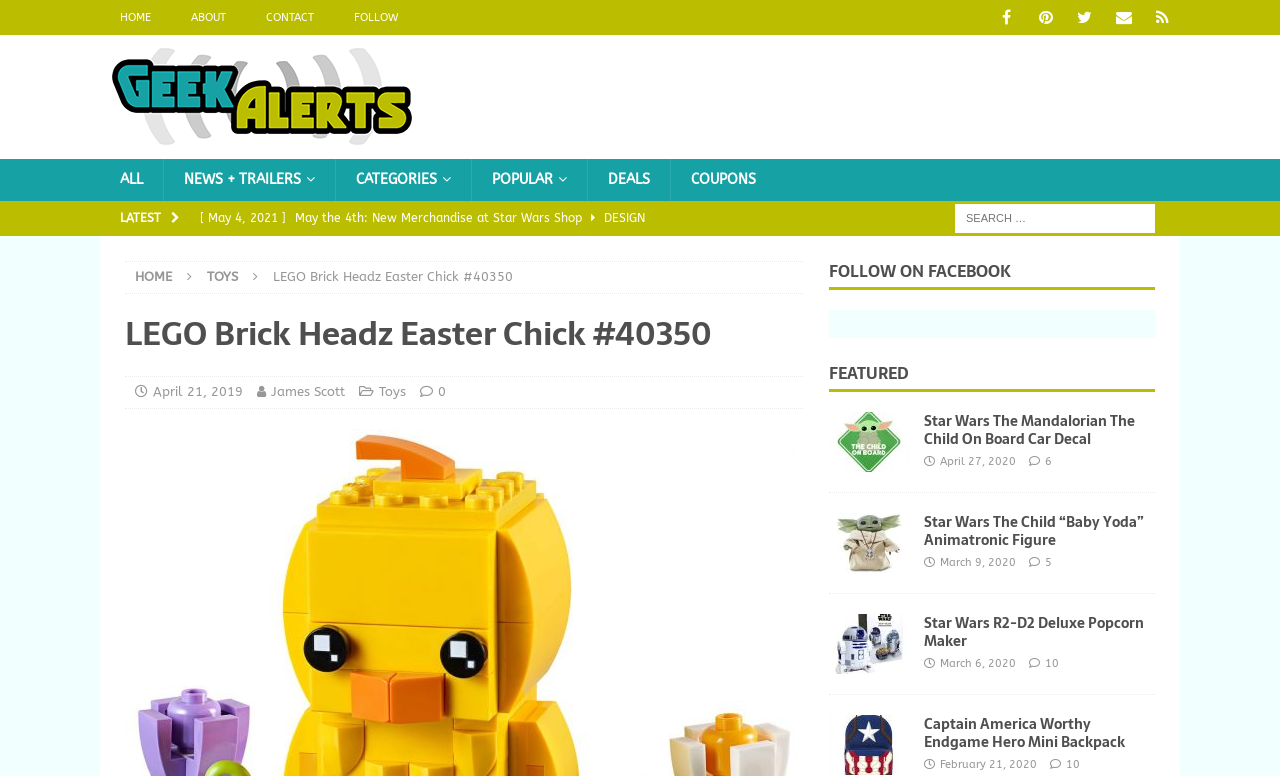Find the bounding box coordinates for the area you need to click to carry out the instruction: "Follow on Facebook". The coordinates should be four float numbers between 0 and 1, indicated as [left, top, right, bottom].

[0.773, 0.0, 0.8, 0.045]